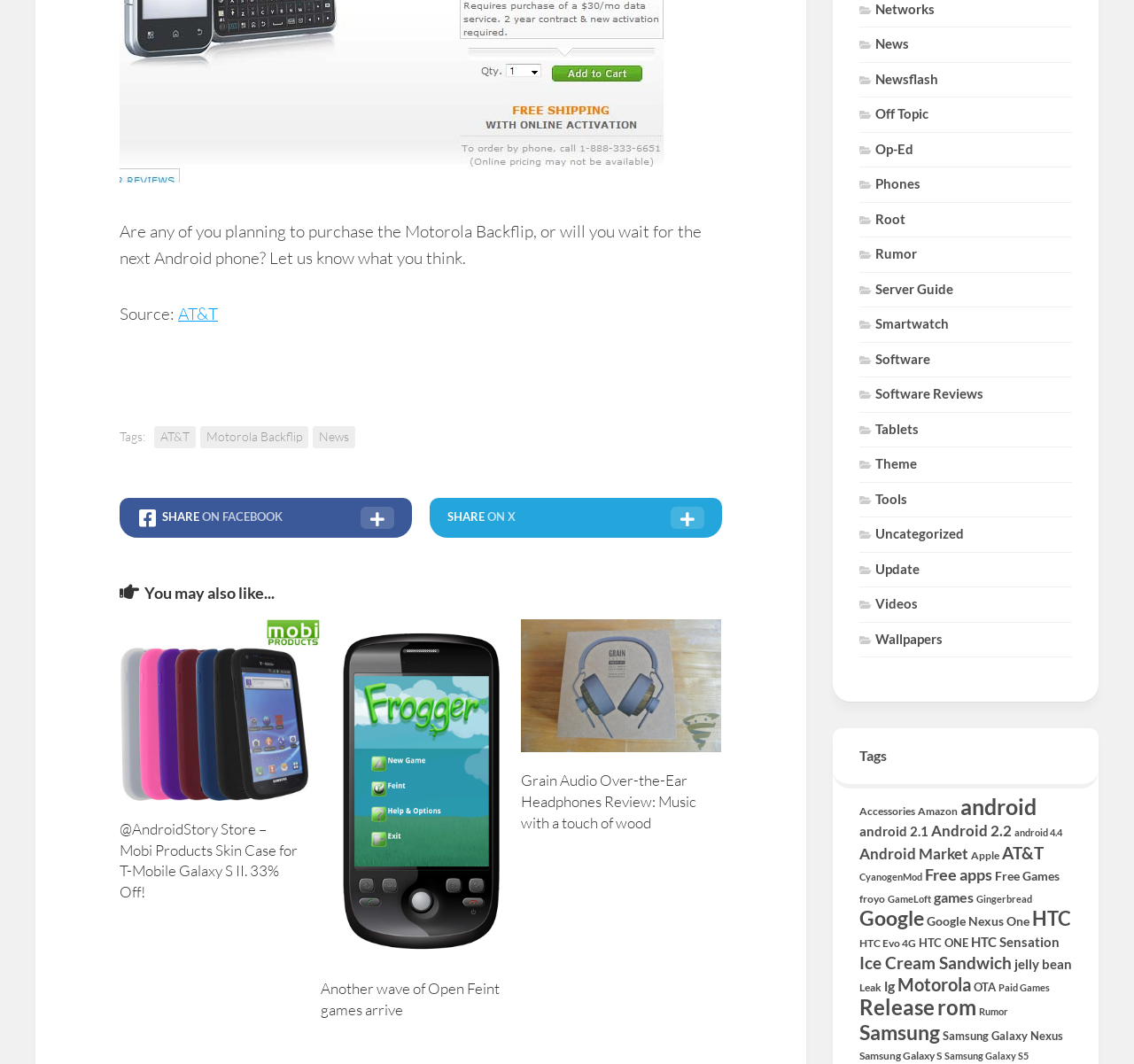Indicate the bounding box coordinates of the clickable region to achieve the following instruction: "Explore the 'Motorola Backflip' news."

[0.177, 0.401, 0.272, 0.421]